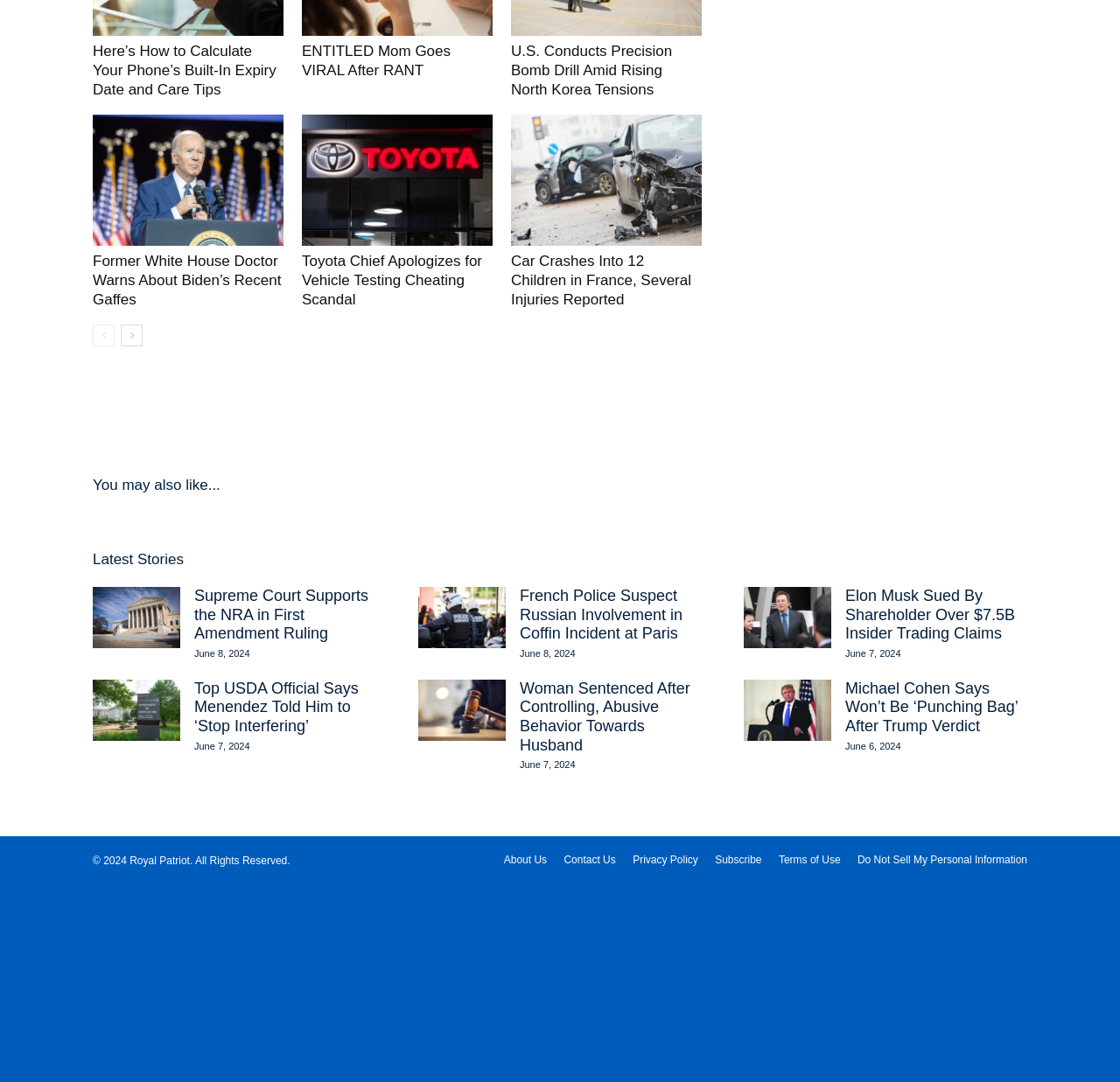Determine the bounding box coordinates for the region that must be clicked to execute the following instruction: "Cancel a radio licence".

None